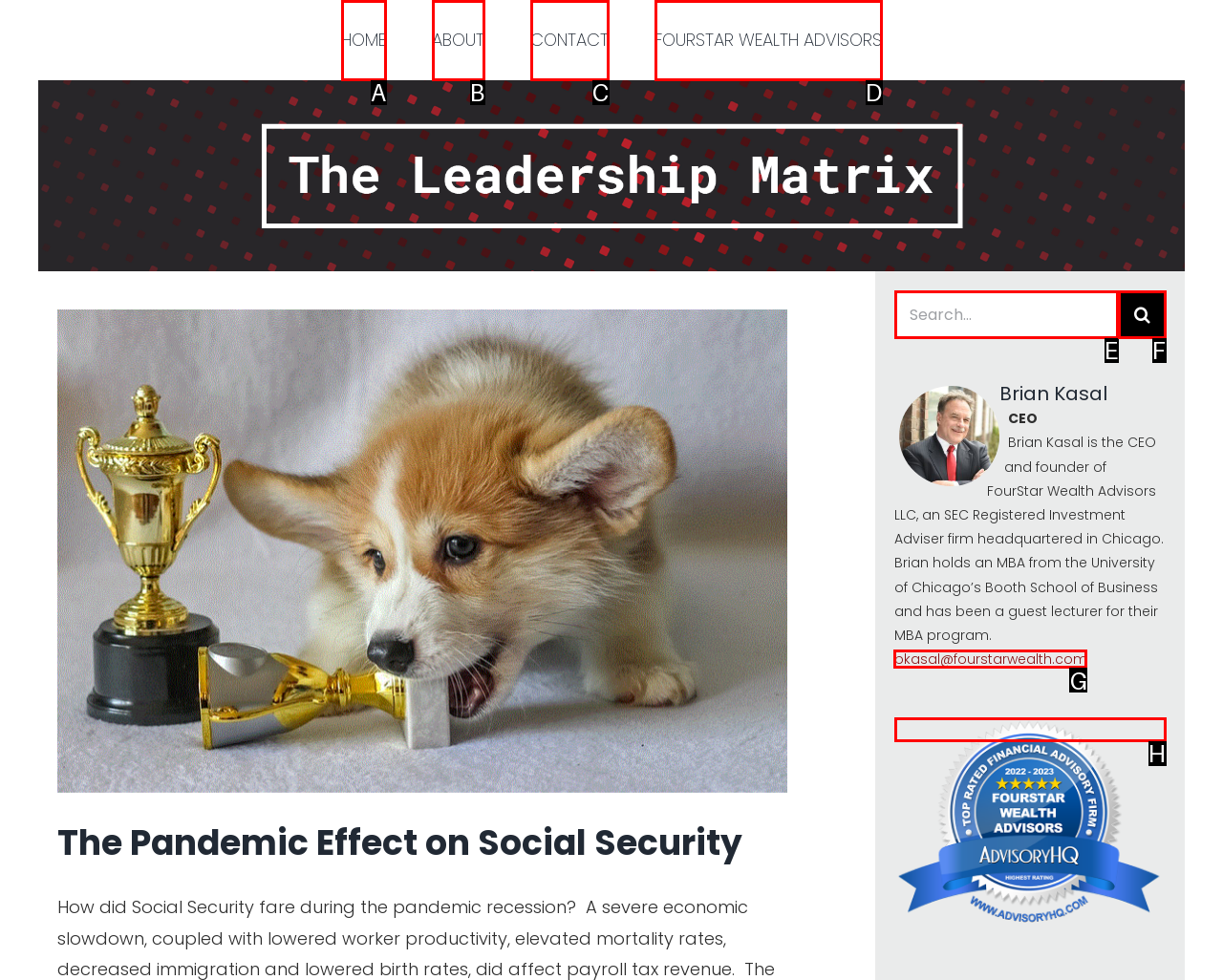Choose the letter of the option that needs to be clicked to perform the task: email Brian Kasal. Answer with the letter.

G